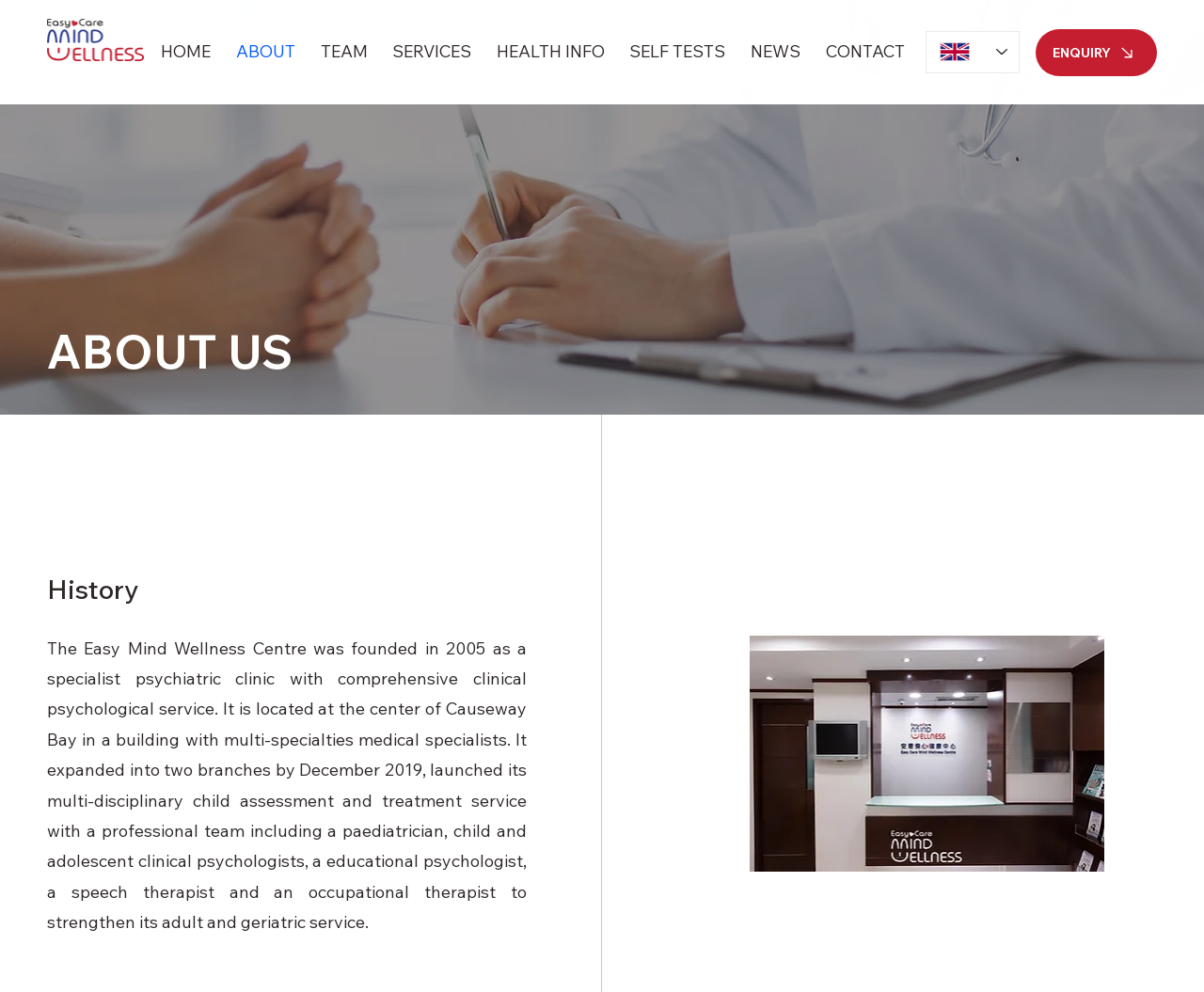Show the bounding box coordinates of the region that should be clicked to follow the instruction: "Click ENQUIRY."

[0.86, 0.029, 0.961, 0.076]